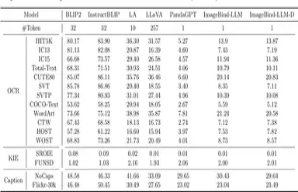Create an exhaustive description of the image.

This image presents a table comparing the performance of various models based on different metrics. The models listed on the left include names such as HTK, ICB, ICL, CUTS20, SVT, COCO-Test, and WOST, among others. Each model is evaluated across distinct columns labeled by their performance scores relative to specific tasks indicated by numbers such as 32, 10, 267, and so on, which likely represent various datasets or evaluation conditions.

Notably, the table includes entries for "OCR" and "KIE," showcasing the metrics specific to those categories as well. It provides a comprehensive overview for researchers or practitioners interested in understanding how these models perform when subjected to different tests or datasets, highlighting the strengths and weaknesses of each approach in terms of scores and effectiveness. This comparison is crucial for guiding future research and application in the field of machine learning and artificial intelligence.